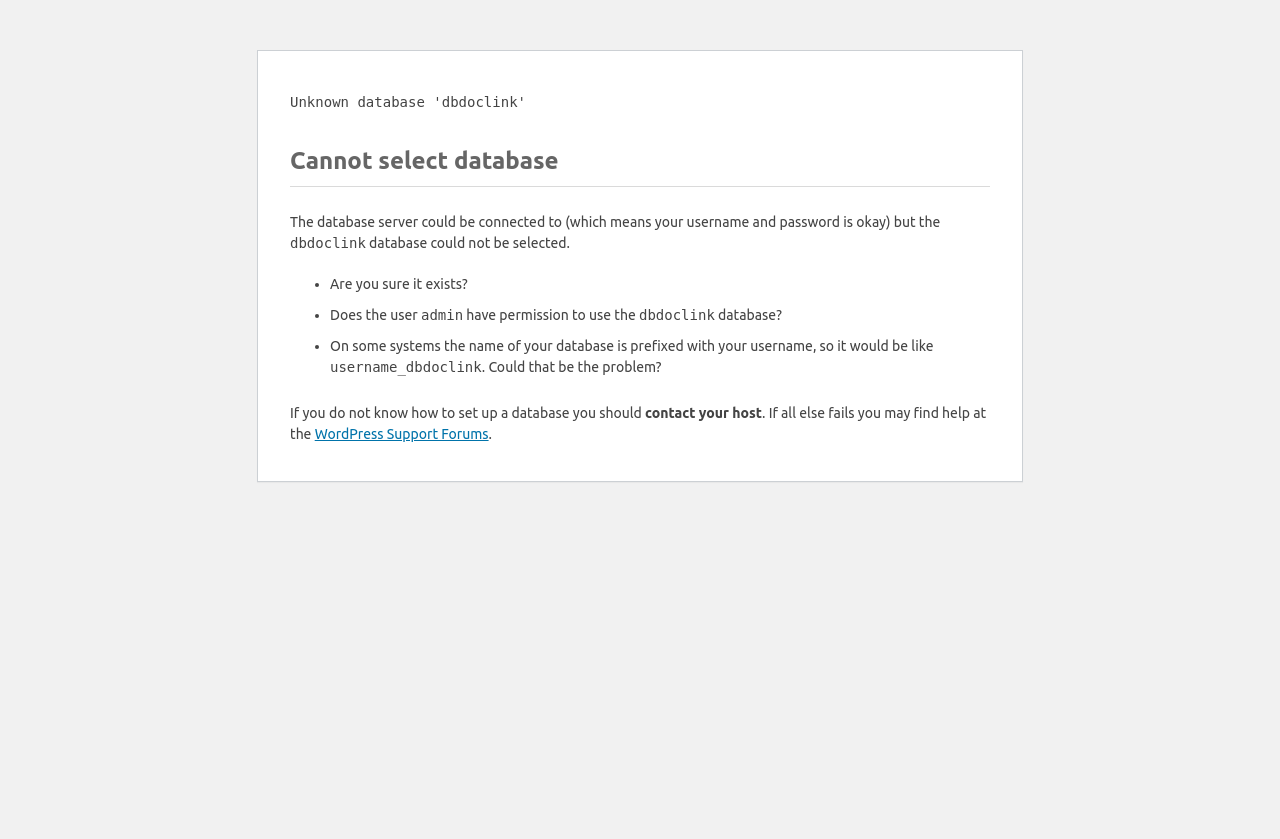Using details from the image, please answer the following question comprehensively:
What should the user do if they do not know how to set up a database?

The webpage advises the user to contact their host if they do not know how to set up a database, implying that the host may be able to provide assistance or guidance.